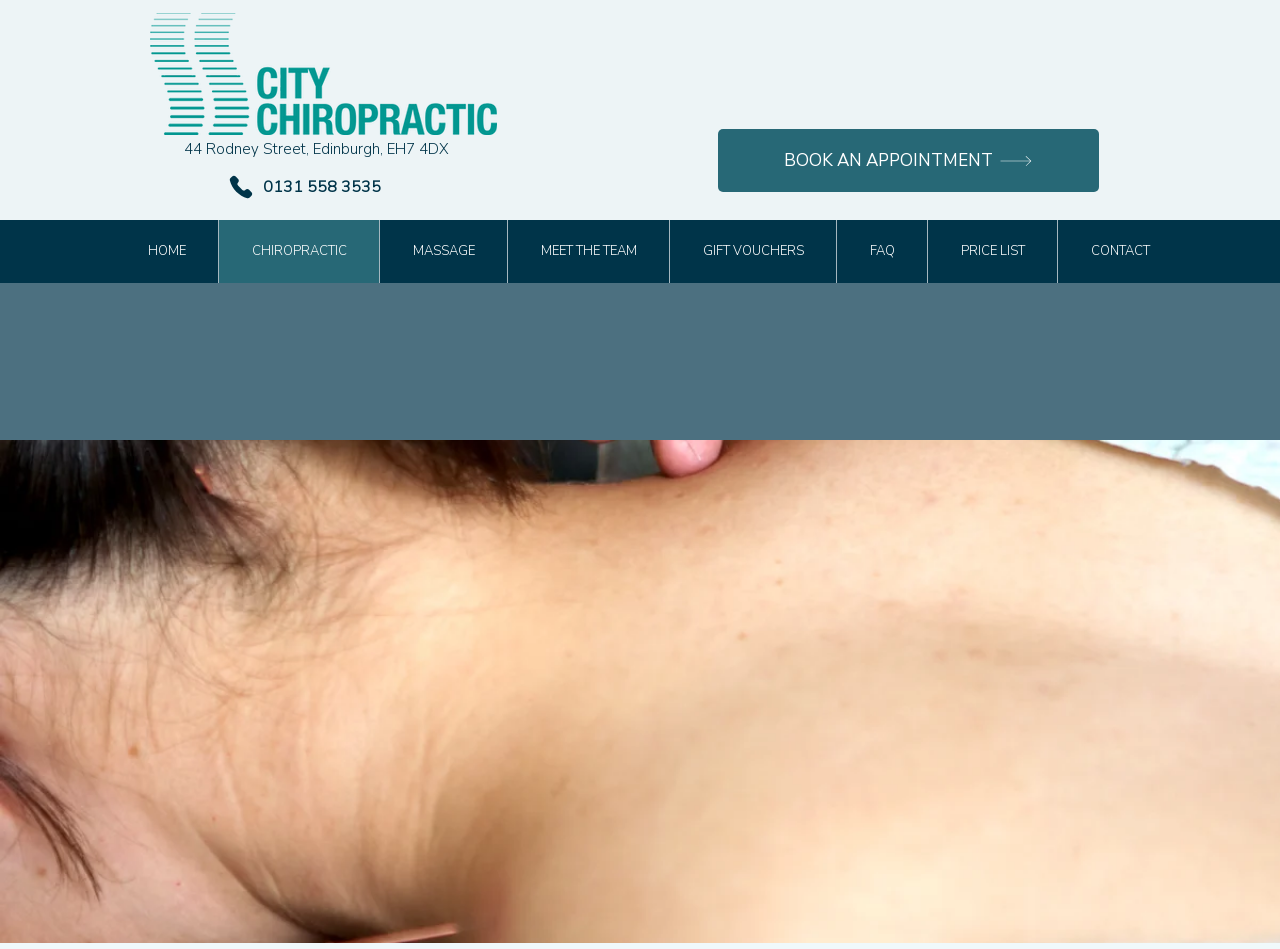Bounding box coordinates are specified in the format (top-left x, top-left y, bottom-right x, bottom-right y). All values are floating point numbers bounded between 0 and 1. Please provide the bounding box coordinate of the region this sentence describes: GIFT VOUCHERS

[0.523, 0.232, 0.653, 0.299]